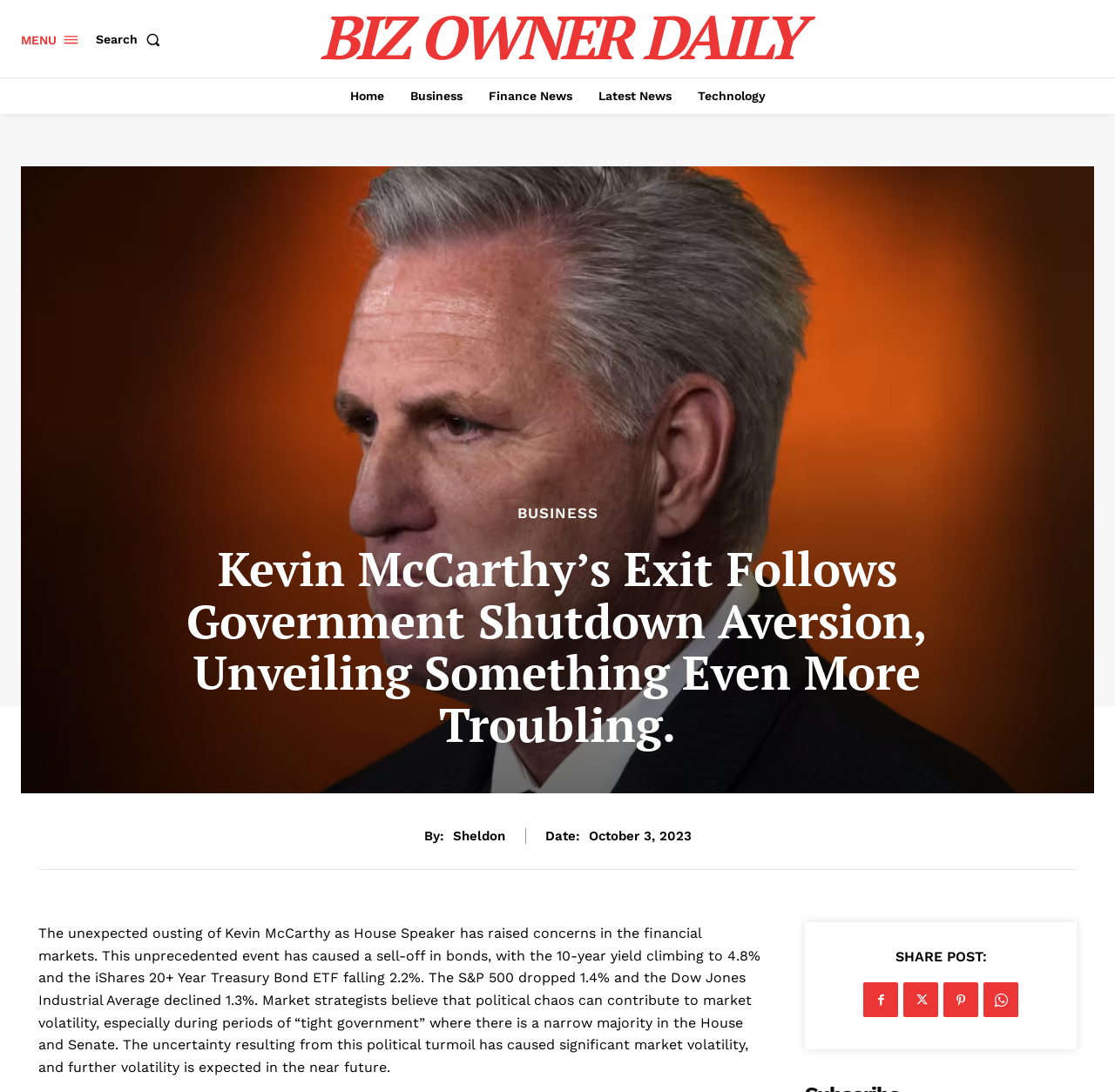What is the current yield of the 10-year bond?
Give a detailed explanation using the information visible in the image.

The article mentions that the 10-year yield has climbed to 4.8% due to the unexpected ousting of Kevin McCarthy as House Speaker, which has raised concerns in the financial markets.